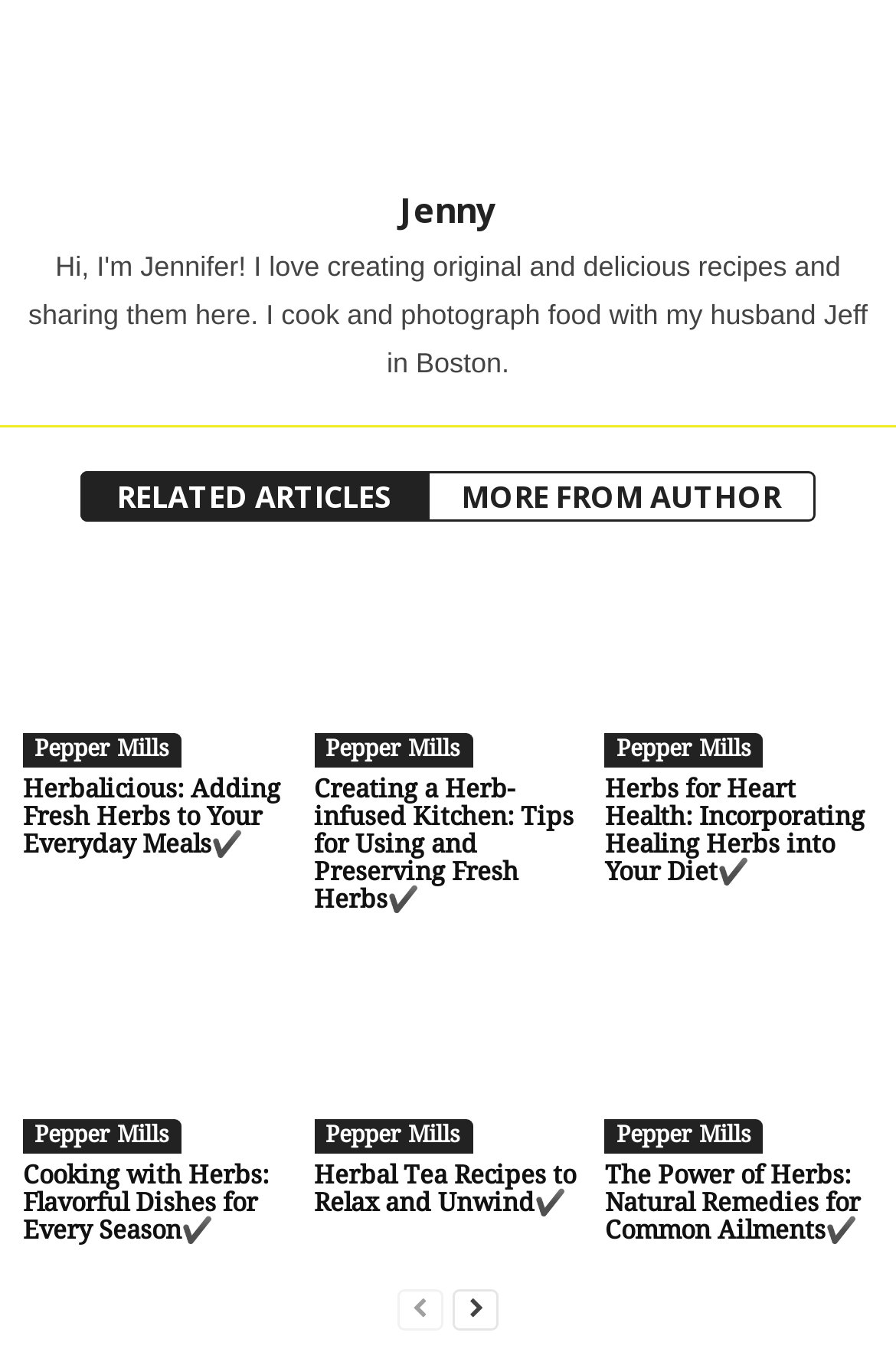Using the element description: "aria-label="prev-page"", determine the bounding box coordinates. The coordinates should be in the format [left, top, right, bottom], with values between 0 and 1.

[0.444, 0.943, 0.495, 0.979]